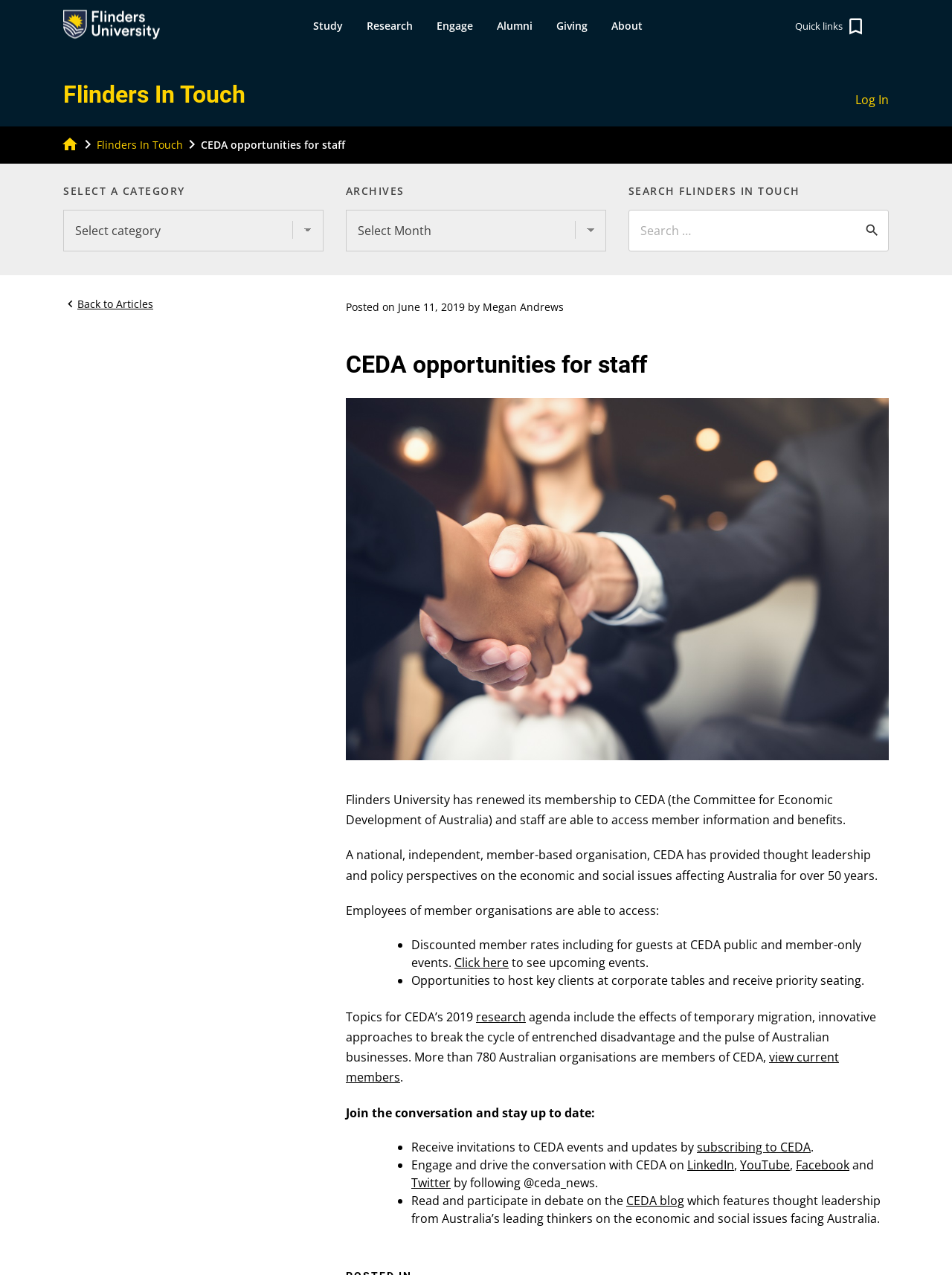Construct a comprehensive description capturing every detail on the webpage.

The webpage is about CEDA opportunities for staff at Flinders University. At the top, there is a Flinders University logo and a navigation menu with buttons for "Study", "Research", "Engage", "Alumni", "Giving", and "About". Below the navigation menu, there is a heading "Flinders In Touch" and a link to log in.

The main content of the page is divided into two sections. The left section has a search bar and a category selection dropdown menu. The right section has a heading "CEDA opportunities for staff" and an image. Below the image, there is a paragraph of text describing the benefits of CEDA membership, including access to member information and benefits.

The page then lists the benefits of CEDA membership, including discounted member rates for events, opportunities to host key clients, and access to research topics. There are also links to view upcoming events, research, and current members.

Further down the page, there is a section encouraging users to join the conversation and stay up to date with CEDA events and updates. This section includes links to subscribe to CEDA, engage with CEDA on social media, and read and participate in debate on the CEDA blog.

At the bottom of the page, there is a post navigation section with links to previous and next posts.